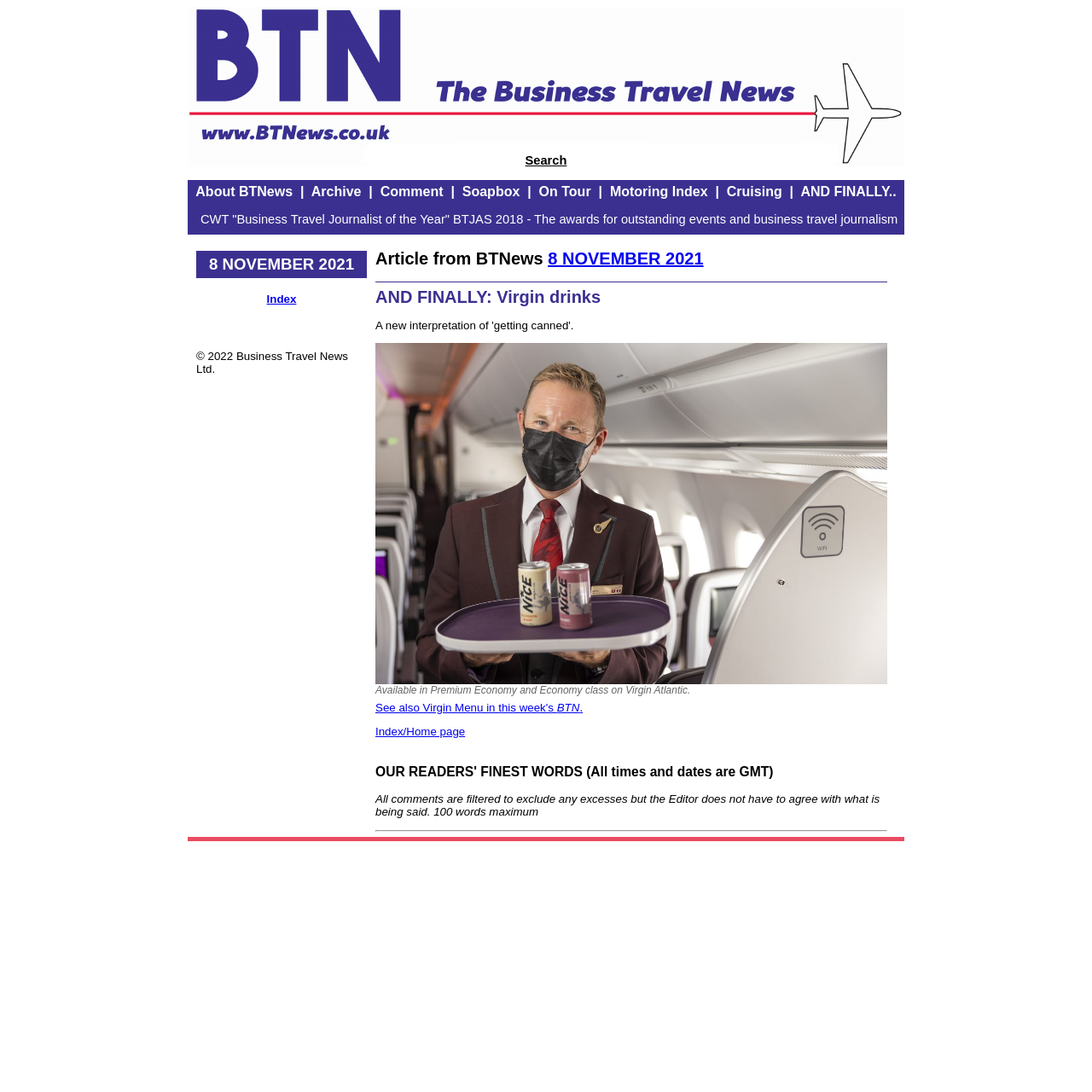What is the maximum number of words for comments?
Refer to the image and provide a one-word or short phrase answer.

100